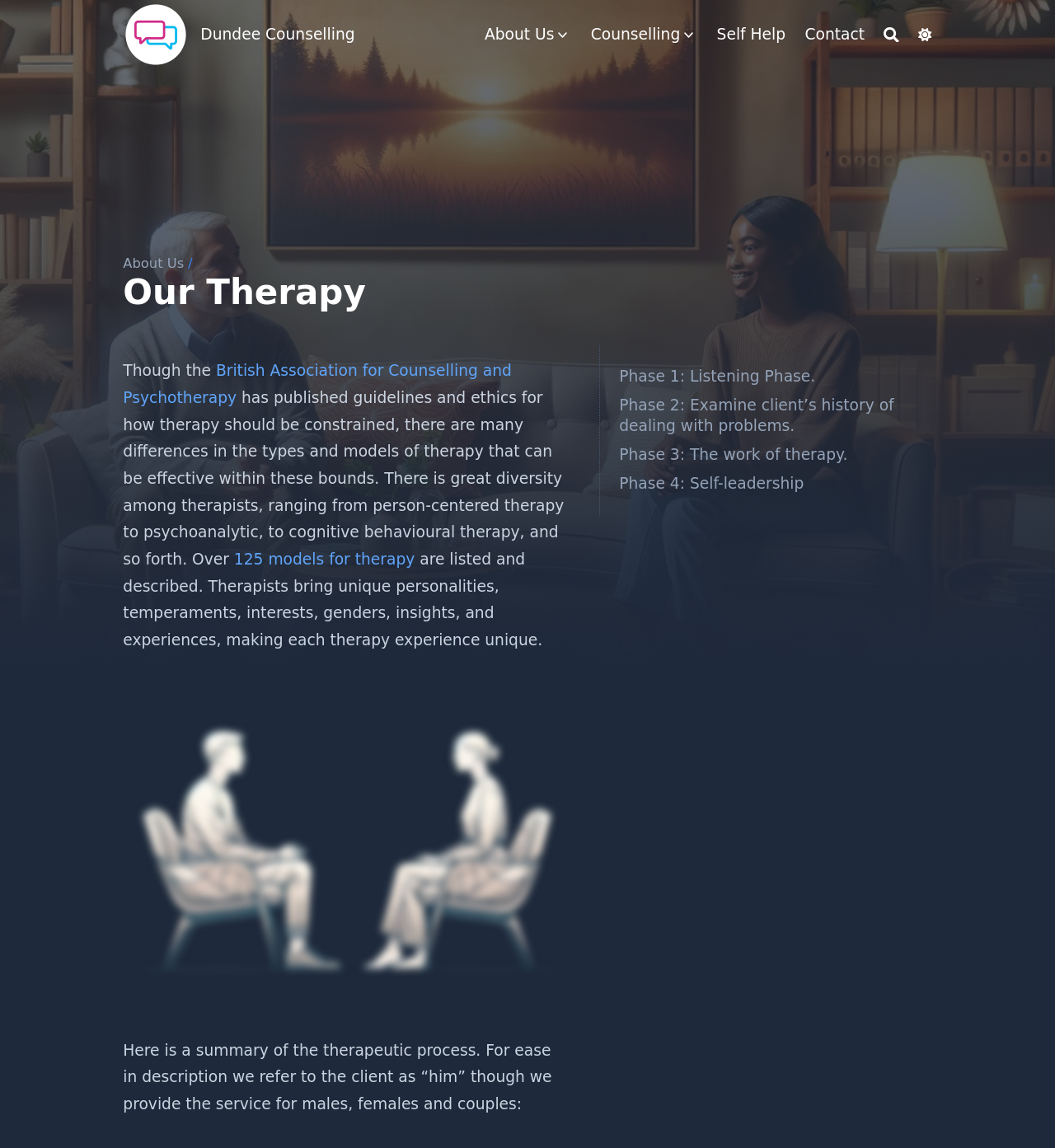Please provide a detailed answer to the question below by examining the image:
What is the focus of the counselling service?

The webpage describes a therapeutic journey that is structured to support and empower individuals in addressing their unique needs and goals. This suggests that the focus of the counselling service is on individualized support and goal-oriented therapy.